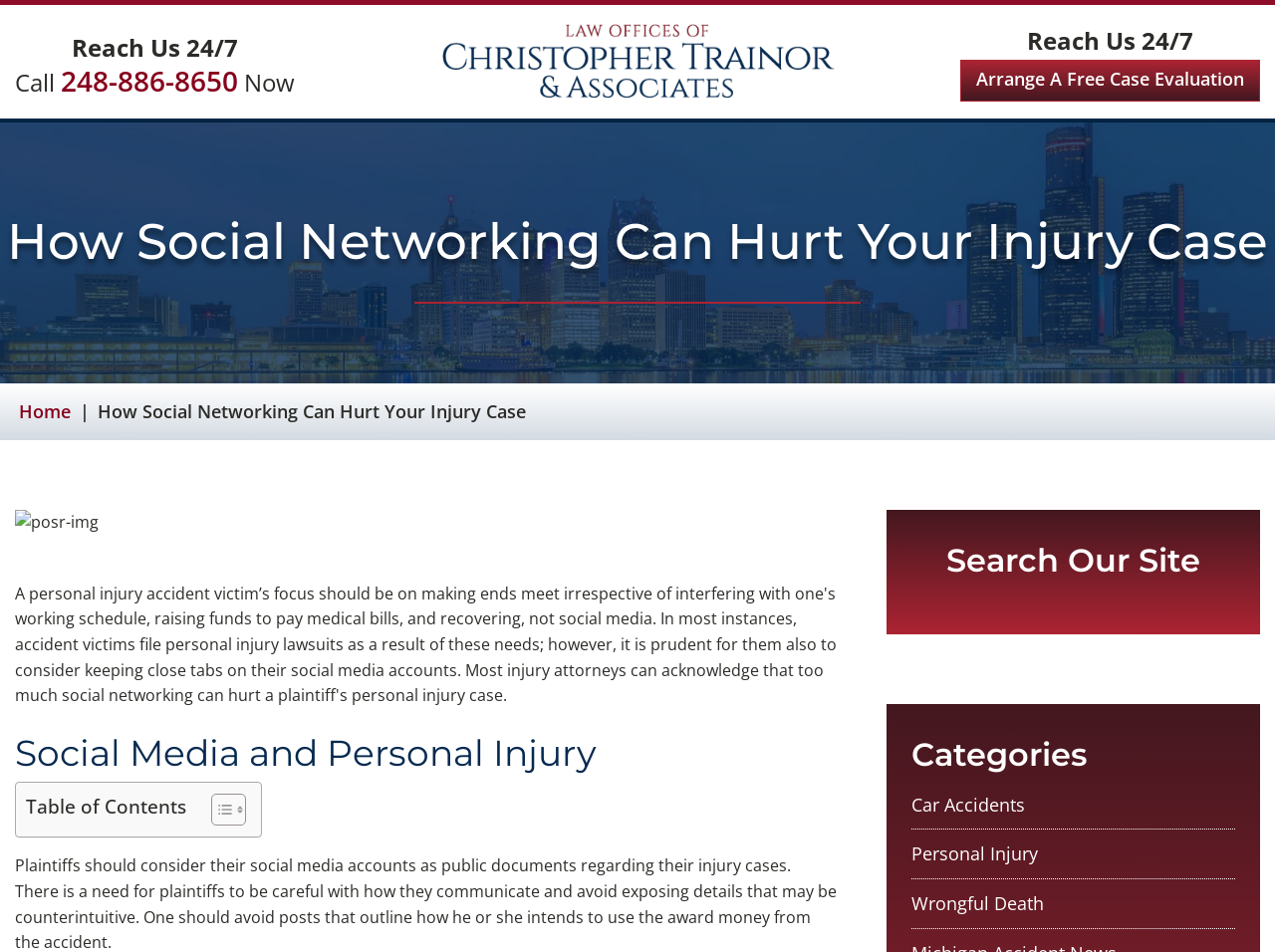Answer the following query concisely with a single word or phrase:
What is the name of the law firm or organization behind this webpage?

Michigan Legal Center